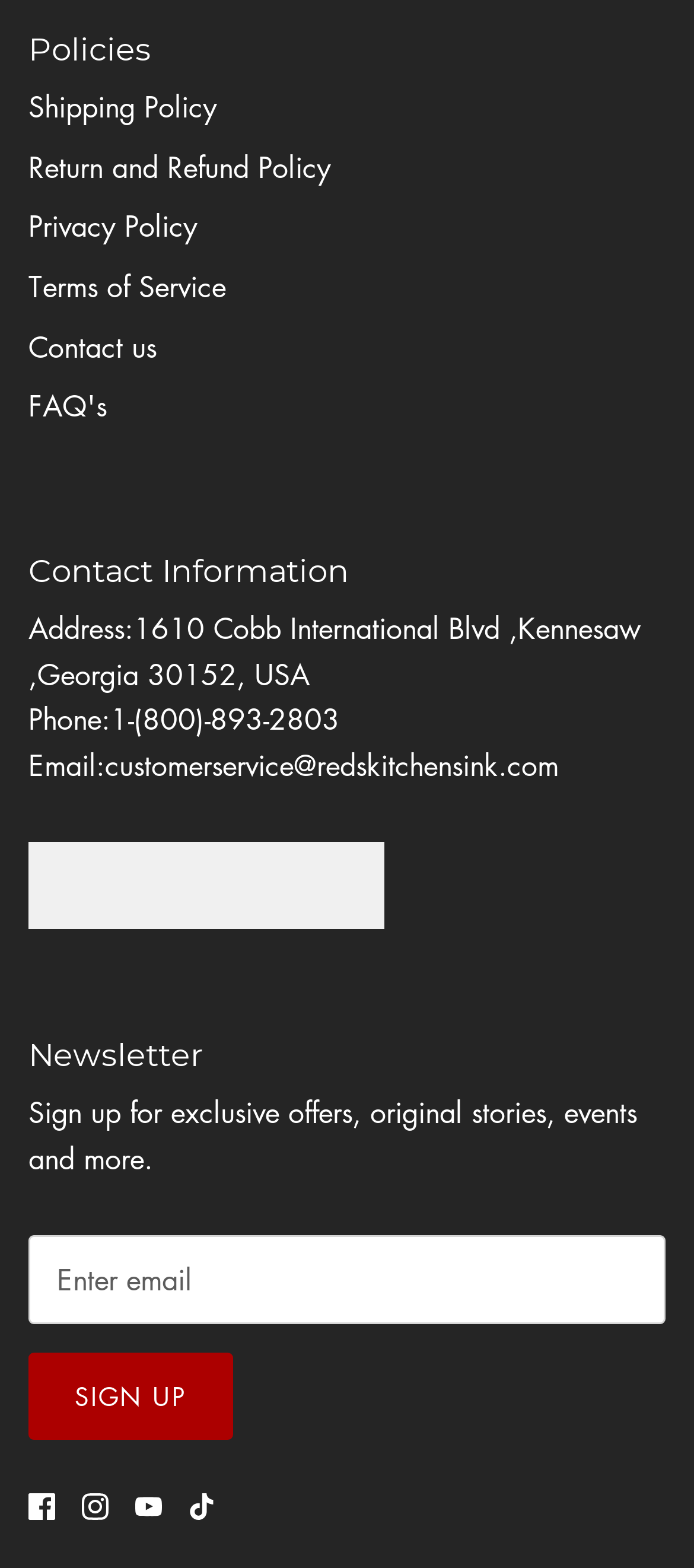What is the company's address?
Examine the image closely and answer the question with as much detail as possible.

I found the company's address by looking at the contact information section, where it is listed as 'Address:1610 Cobb International Blvd,Kennesaw,Georgia 30152, USA'.